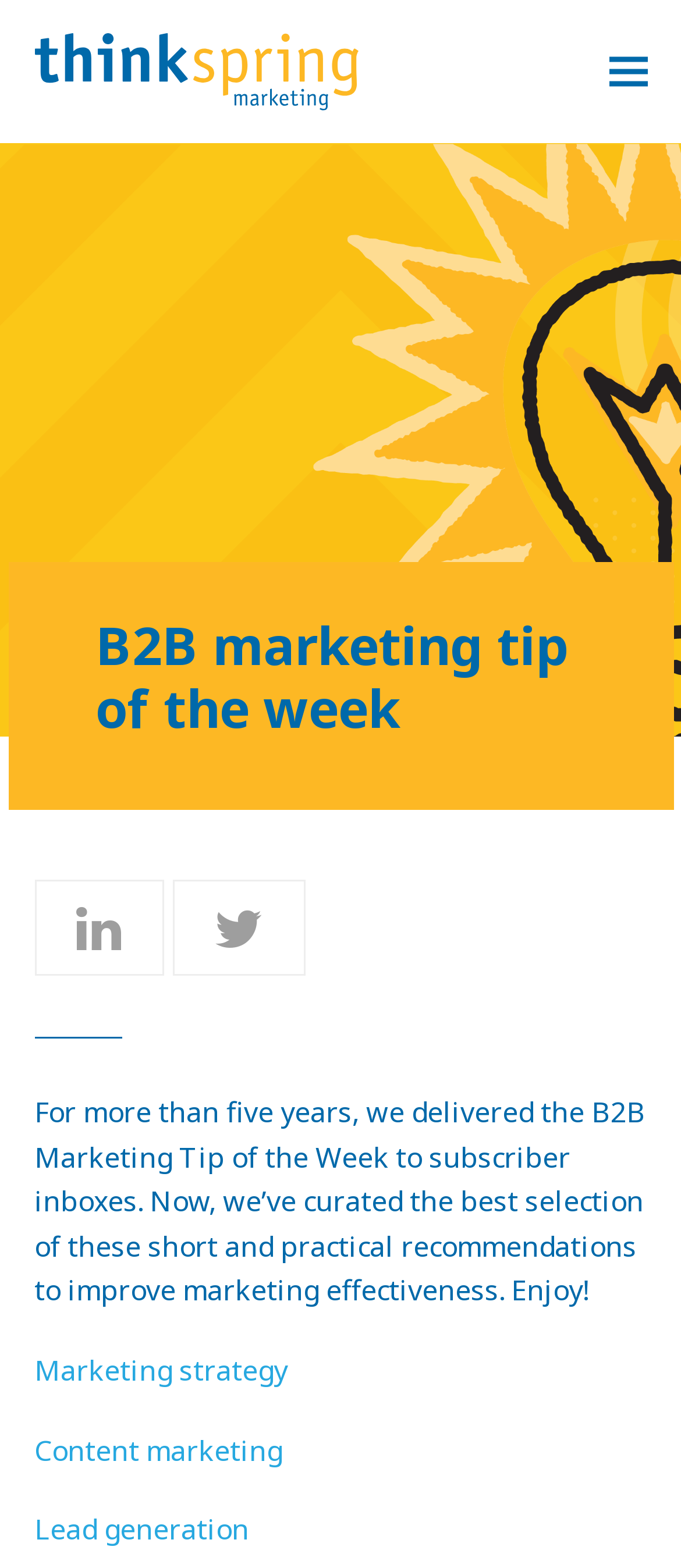Find the bounding box coordinates of the element to click in order to complete the given instruction: "Explore the B2B marketing tip of the week."

[0.14, 0.392, 0.86, 0.472]